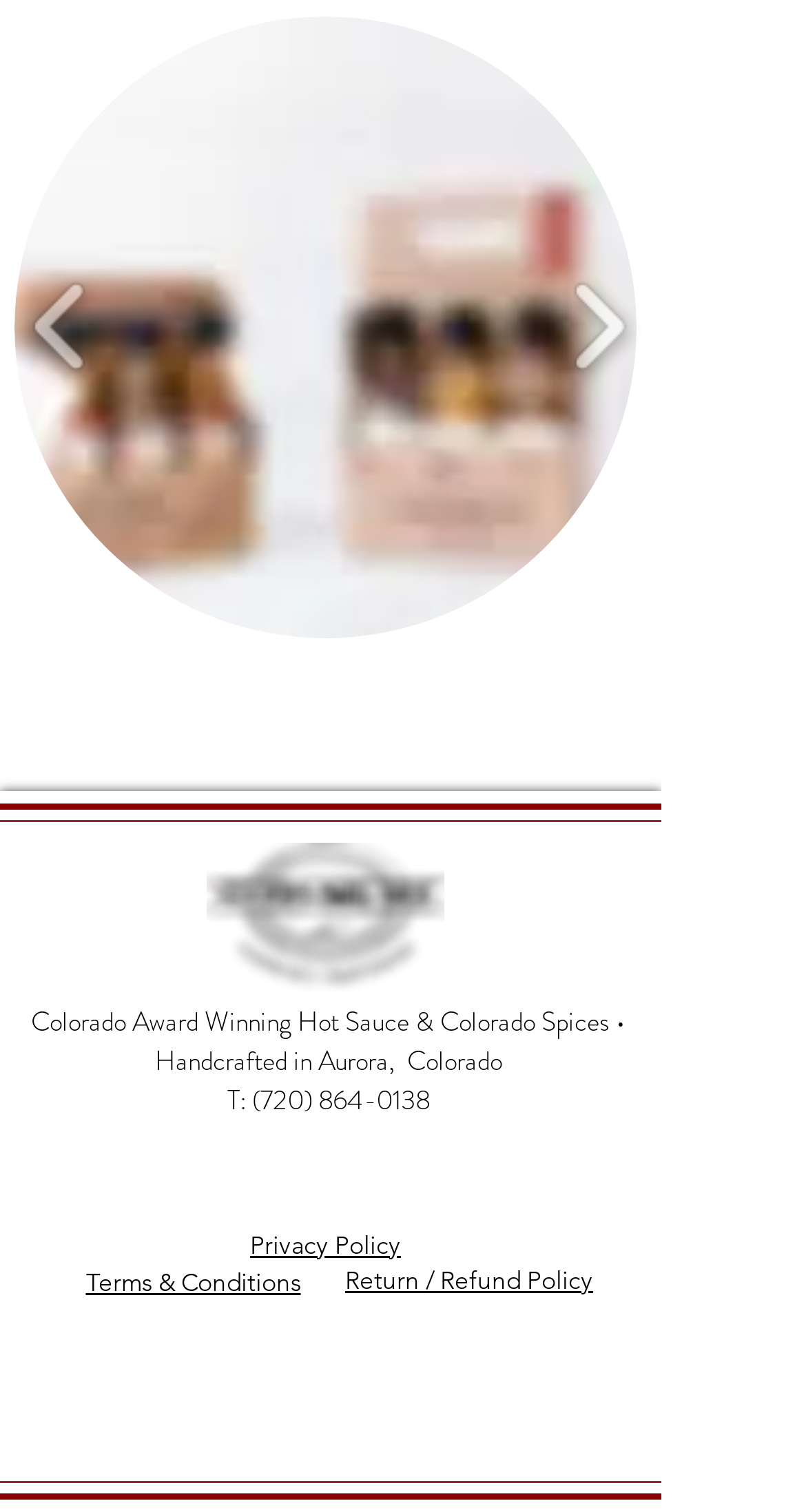Respond with a single word or phrase to the following question: What is the phone number?

(720) 864-0138